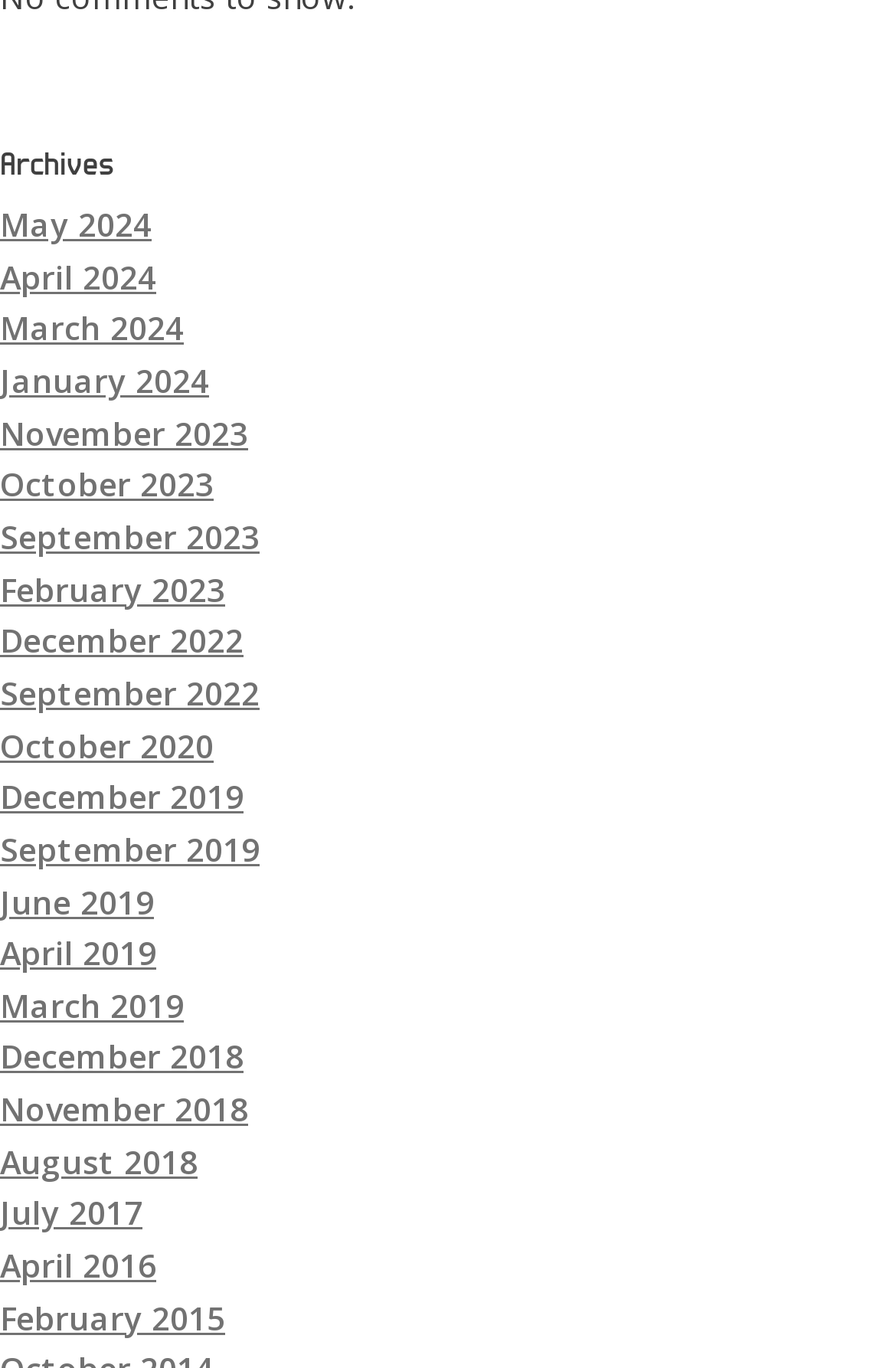Provide a brief response in the form of a single word or phrase:
What is the month with the most archives?

September